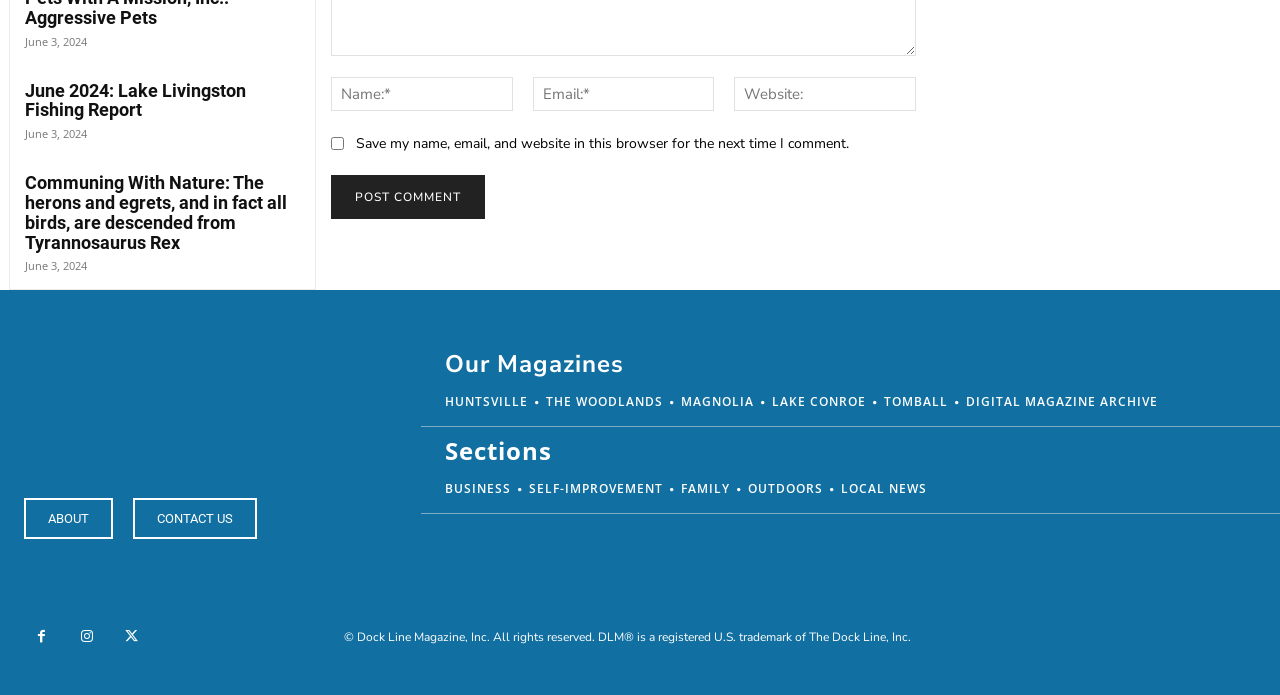Utilize the details in the image to thoroughly answer the following question: What type of content does the 'OUTDOORS' section link to?

The link 'OUTDOORS' is categorized under 'Sections', which suggests that it links to a section of the website that contains articles or content related to the outdoors.